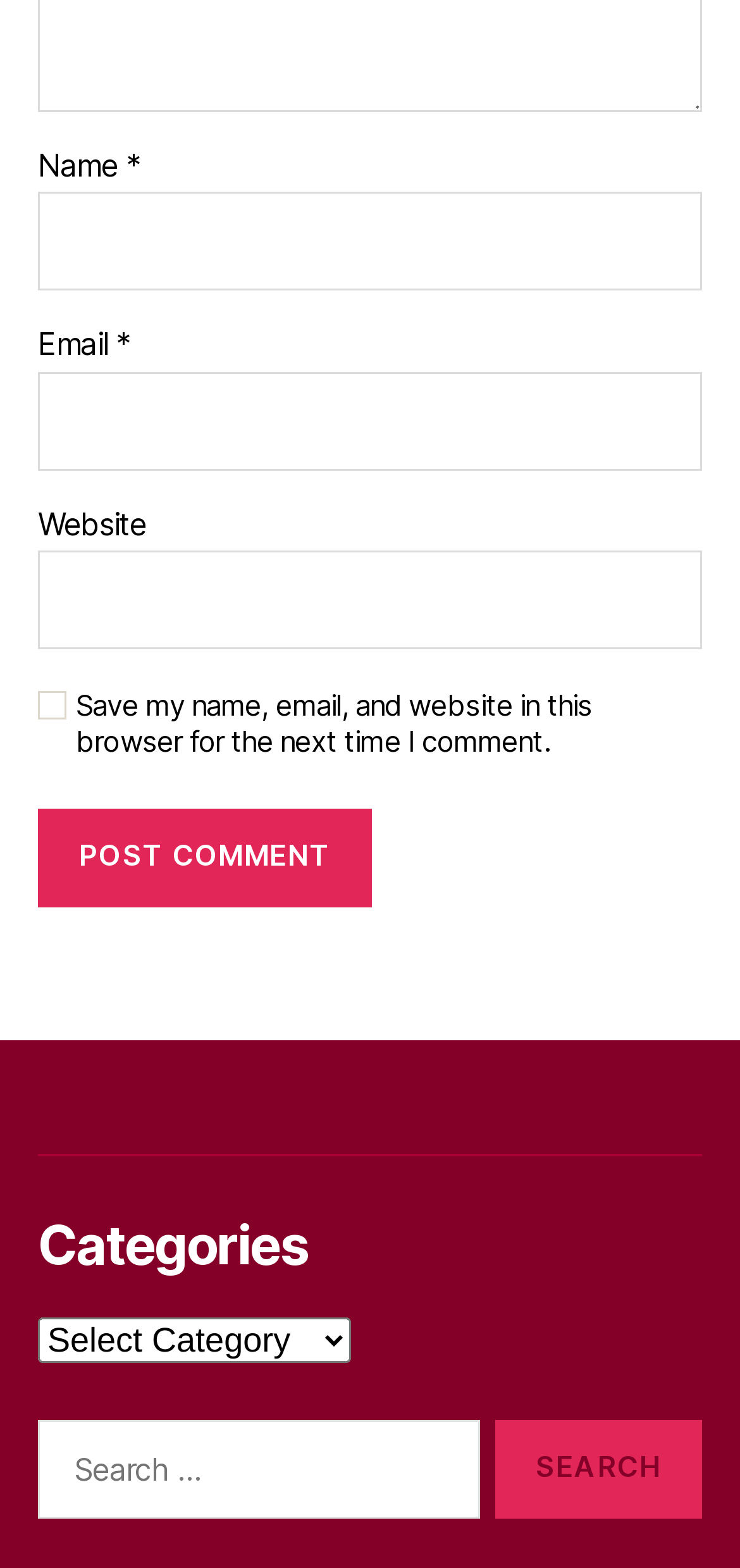Please predict the bounding box coordinates (top-left x, top-left y, bottom-right x, bottom-right y) for the UI element in the screenshot that fits the description: parent_node: Search for: value="Search"

[0.669, 0.905, 0.949, 0.968]